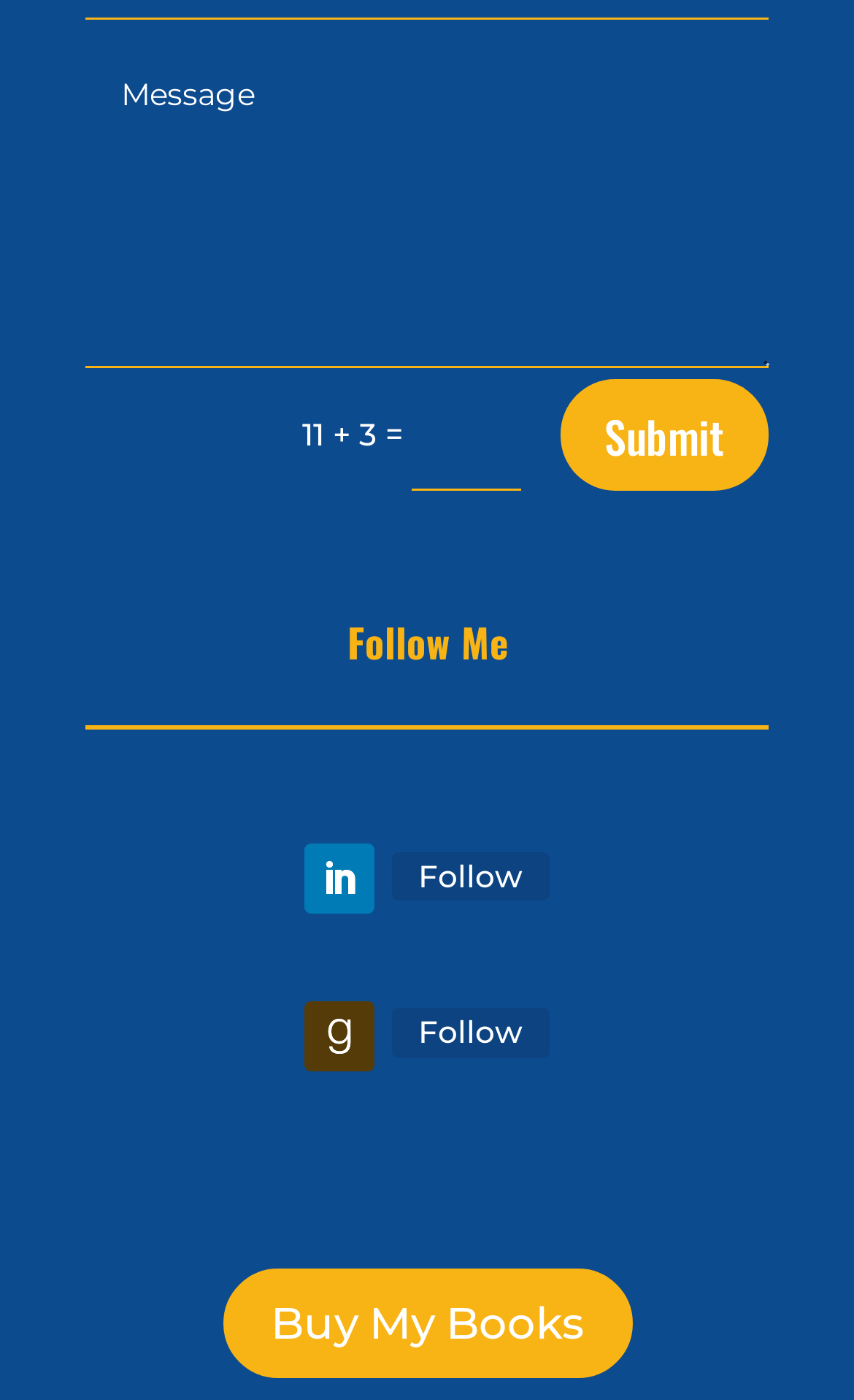What is the text on the button?
Please provide a single word or phrase as your answer based on the image.

Submit 5